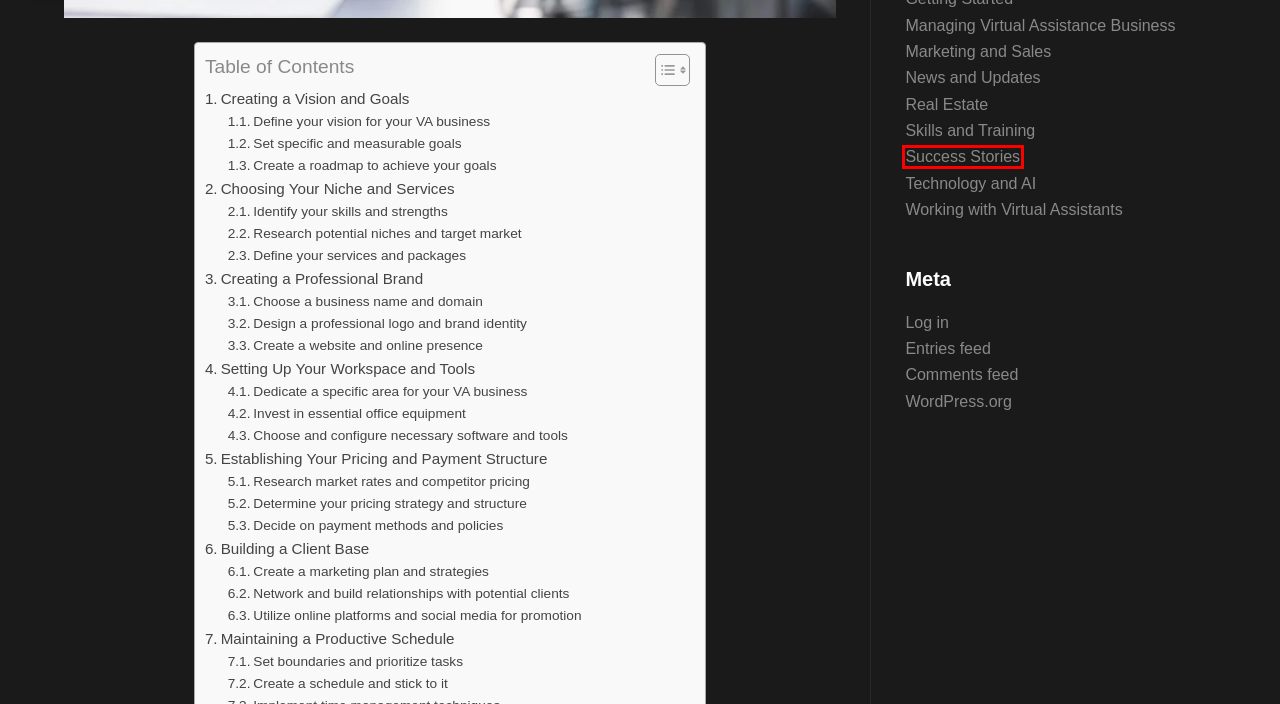Review the webpage screenshot provided, noting the red bounding box around a UI element. Choose the description that best matches the new webpage after clicking the element within the bounding box. The following are the options:
A. Blog Tool, Publishing Platform, and CMS – WordPress.org
B. News and Updates - Virtual Assistant for My Niche
C. Working with Virtual Assistants - Virtual Assistant for My Niche
D. Log In ‹ Virtual Assistant for My Niche — WordPress
E. Success Stories - Virtual Assistant for My Niche
F. Managing Virtual Assistance Business - Virtual Assistant for My Niche
G. Technology and AI - Virtual Assistant for My Niche
H. Marketing and Sales - Virtual Assistant for My Niche

E